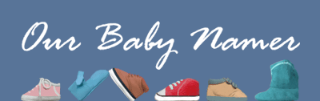What type of objects are arranged in a row?
Look at the webpage screenshot and answer the question with a detailed explanation.

The caption describes the image as featuring various colorful baby shoes arranged in a row, adding a playful touch that emphasizes the focus on infants and children.